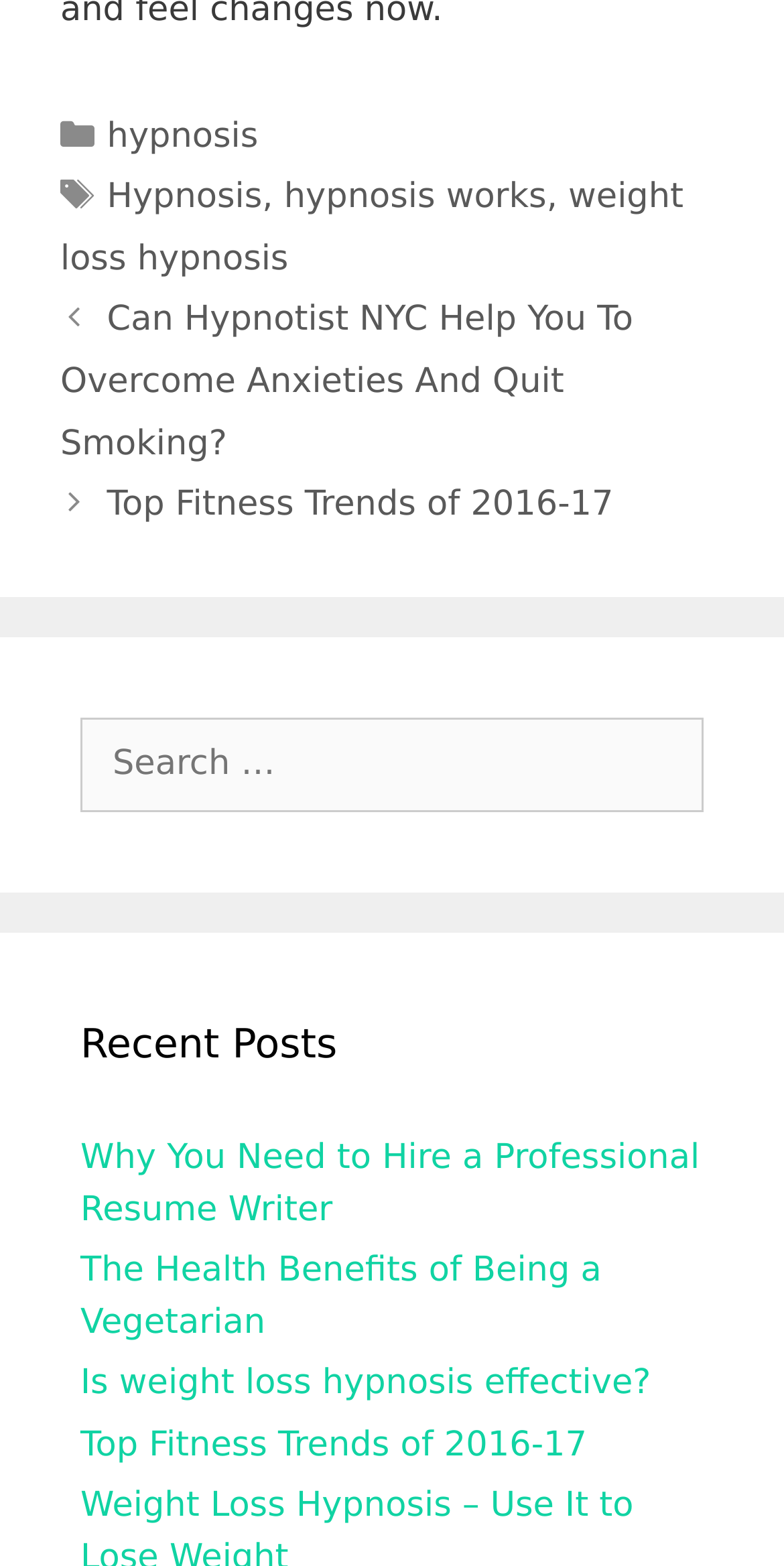Identify the bounding box coordinates for the UI element described by the following text: "weight loss hypnosis". Provide the coordinates as four float numbers between 0 and 1, in the format [left, top, right, bottom].

[0.077, 0.113, 0.872, 0.178]